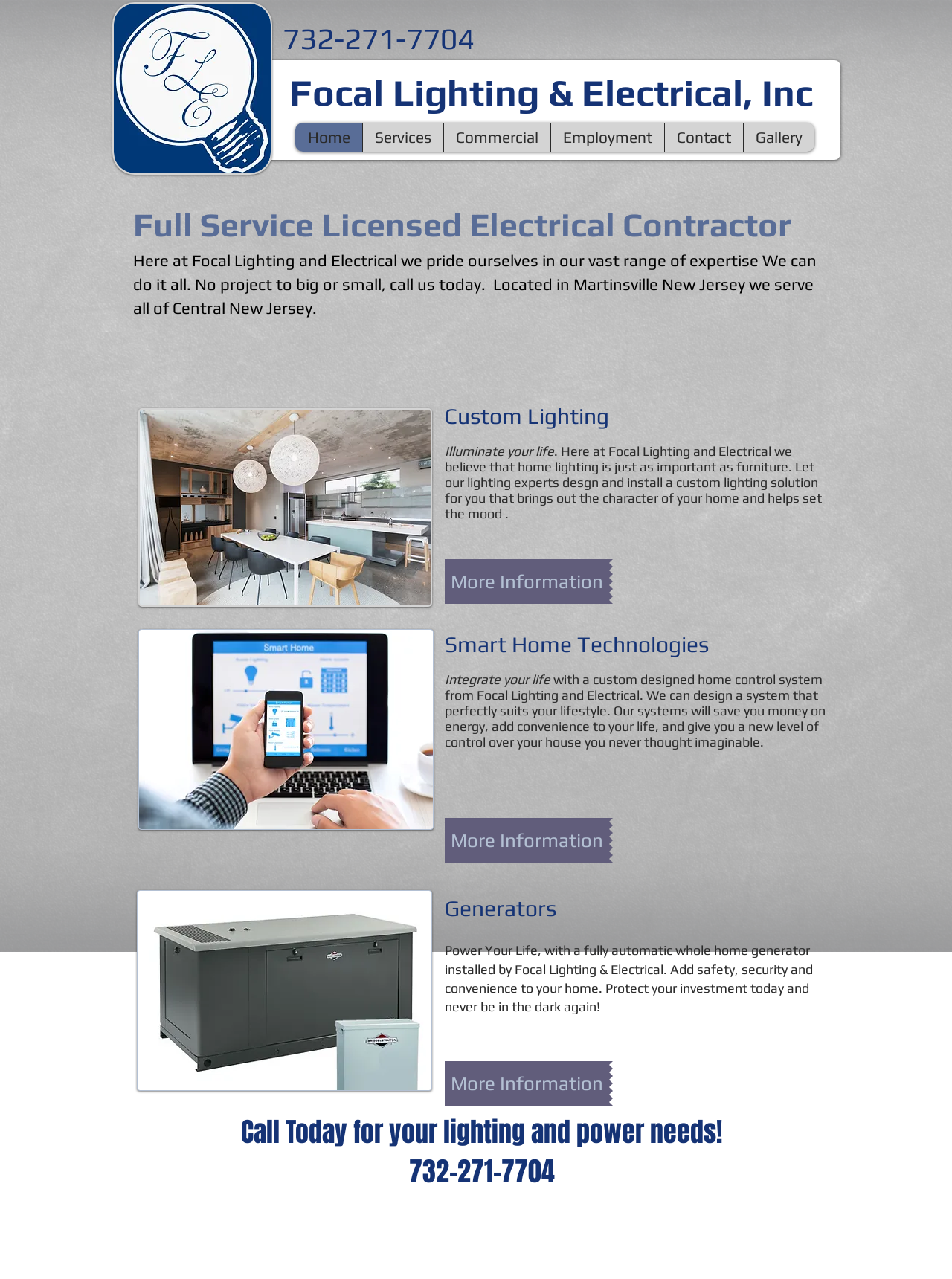Highlight the bounding box coordinates of the element you need to click to perform the following instruction: "Learn more about custom lighting."

[0.467, 0.437, 0.64, 0.472]